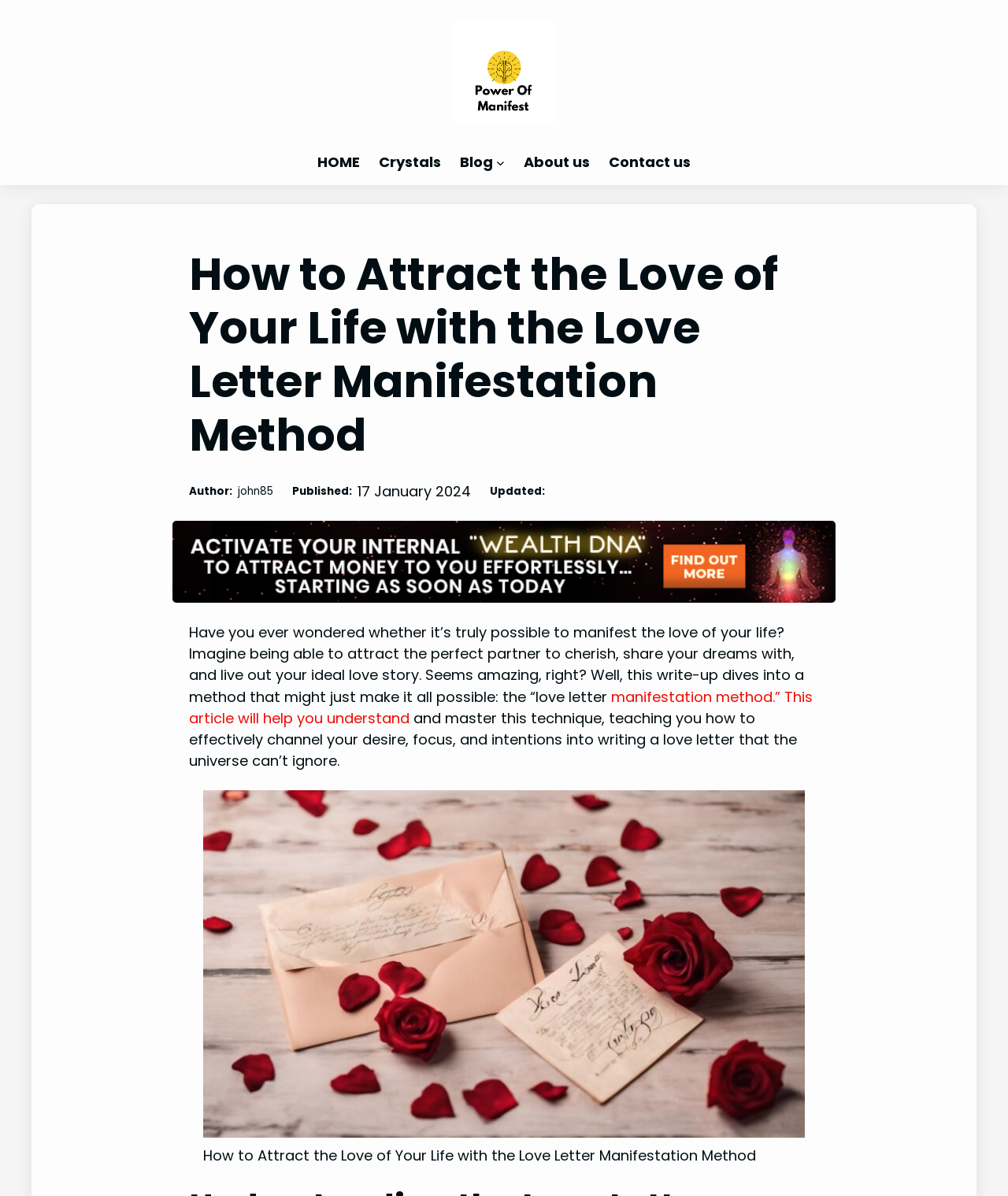Respond with a single word or phrase to the following question:
What is the topic of the article?

Love letter manifestation method